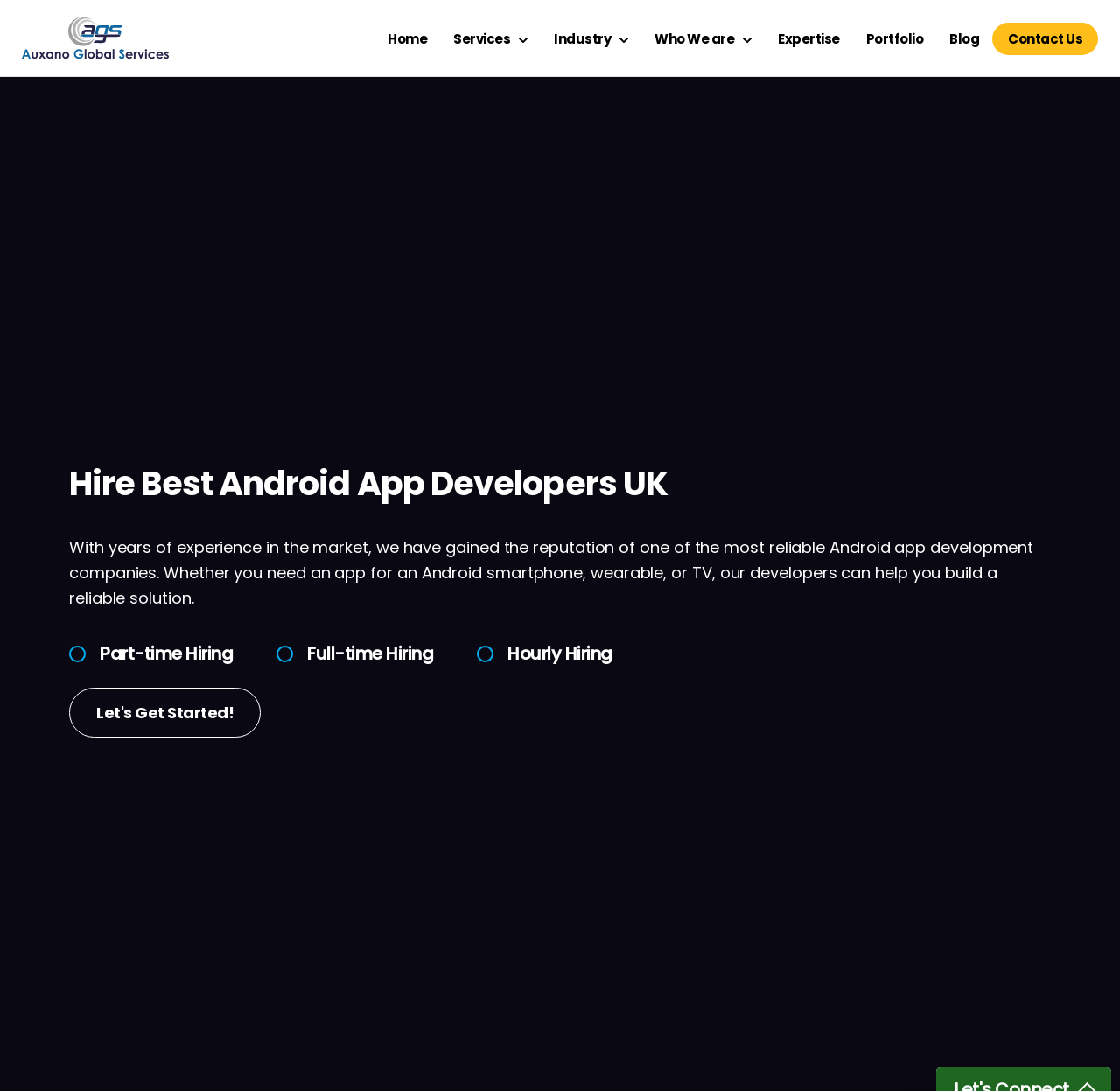What types of hiring options are available?
Based on the image, give a concise answer in the form of a single word or short phrase.

Part-time, Full-time, Hourly